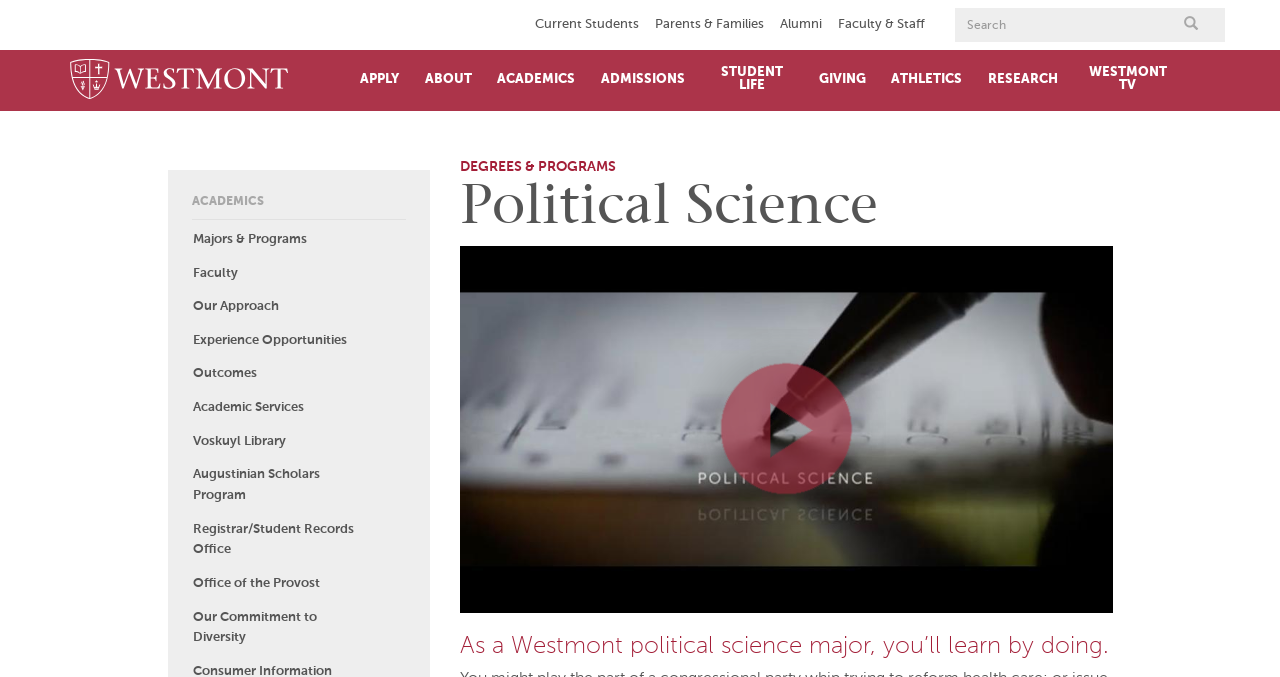What is the text of the first heading in the main content? Using the information from the screenshot, answer with a single word or phrase.

DEGREES & PROGRAMS Political Science